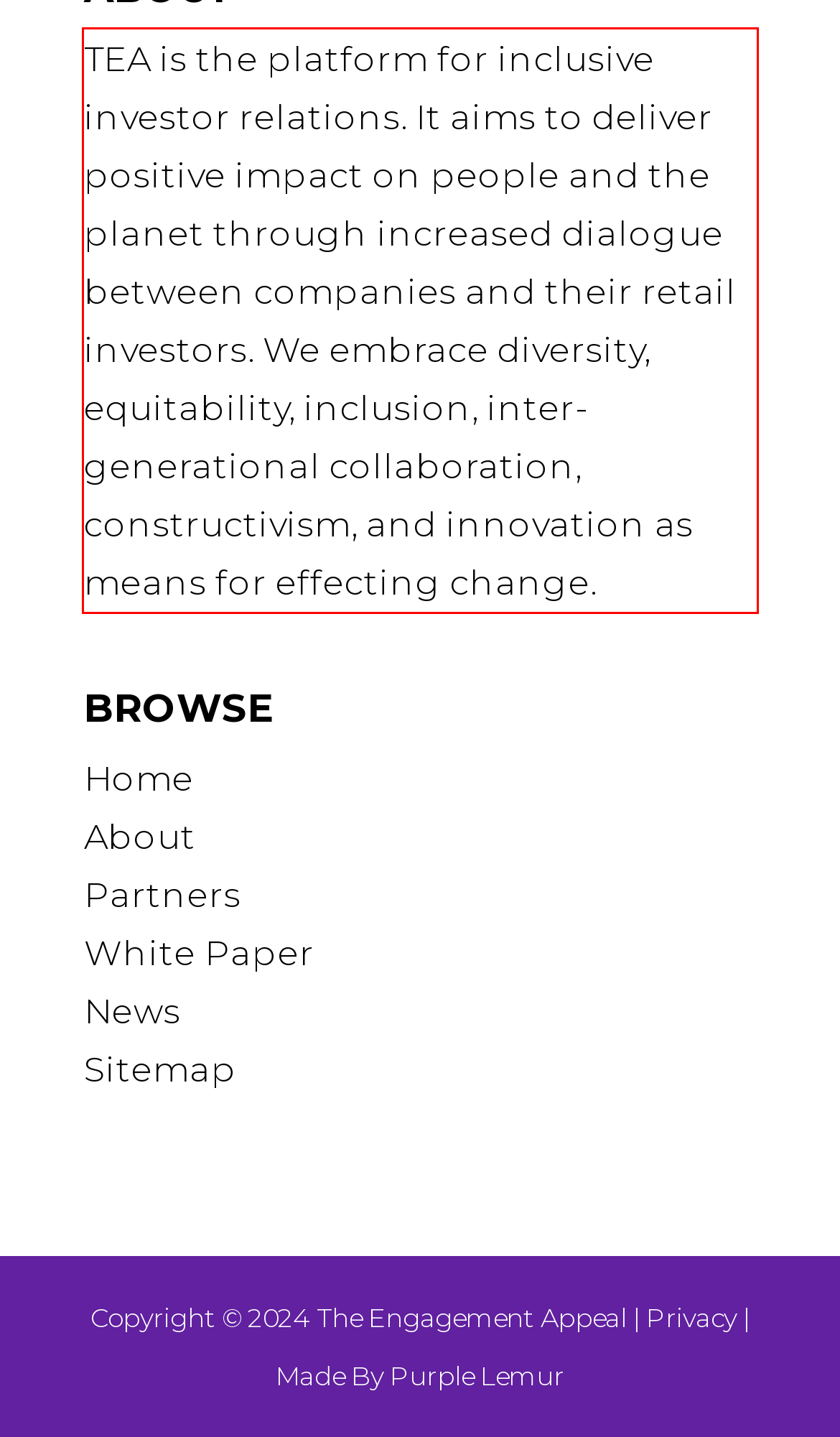Using the provided screenshot of a webpage, recognize the text inside the red rectangle bounding box by performing OCR.

TEA is the platform for inclusive investor relations. It aims to deliver positive impact on people and the planet through increased dialogue between companies and their retail investors. We embrace diversity, equitability, inclusion, inter-generational collaboration, constructivism, and innovation as means for effecting change.